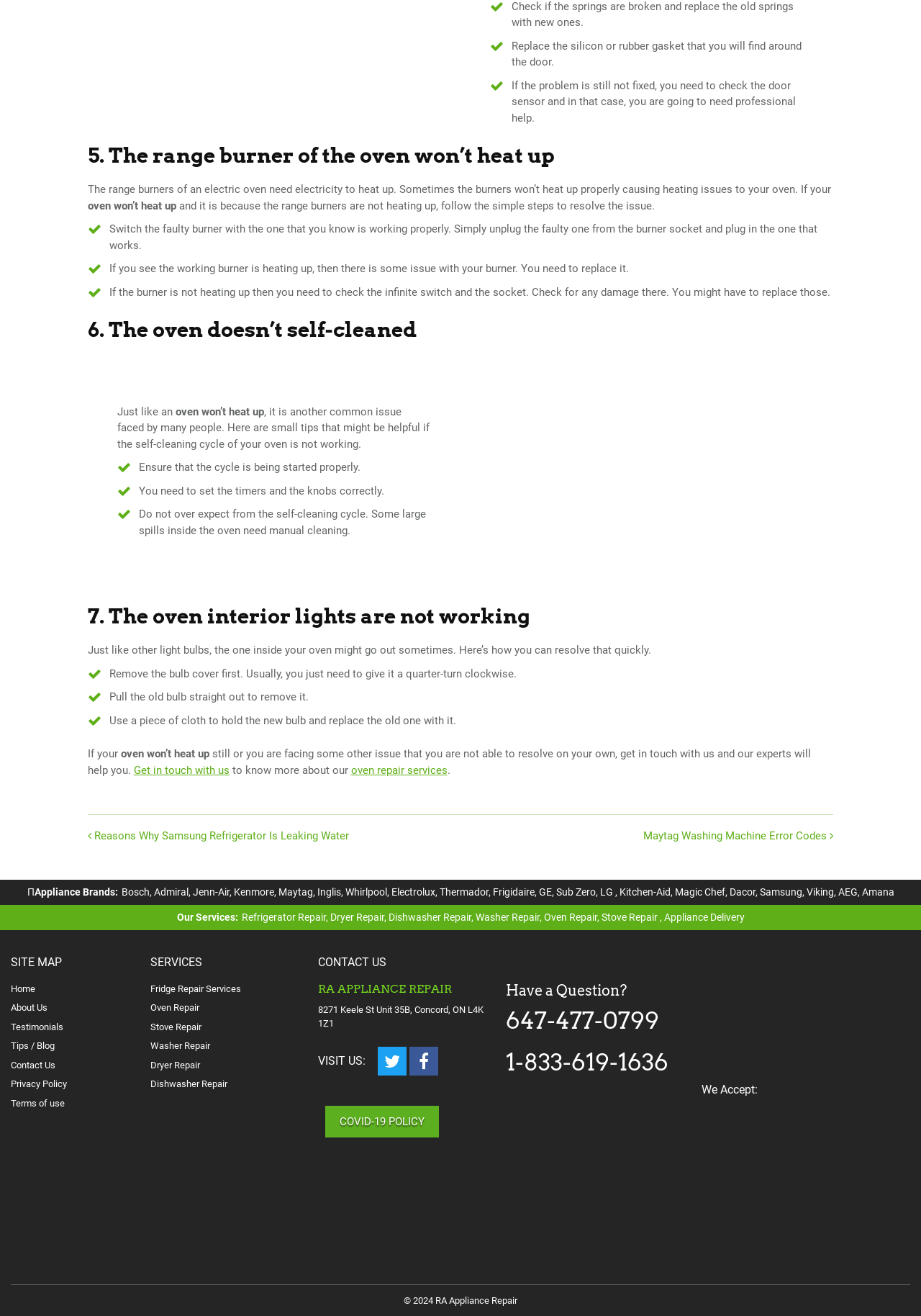What is the address of RA Appliance Repair?
Based on the image, answer the question with as much detail as possible.

The address of RA Appliance Repair is provided in the 'CONTACT US' section, which is 8271 Keele St Unit 35B, Concord, ON L4K 1Z1.